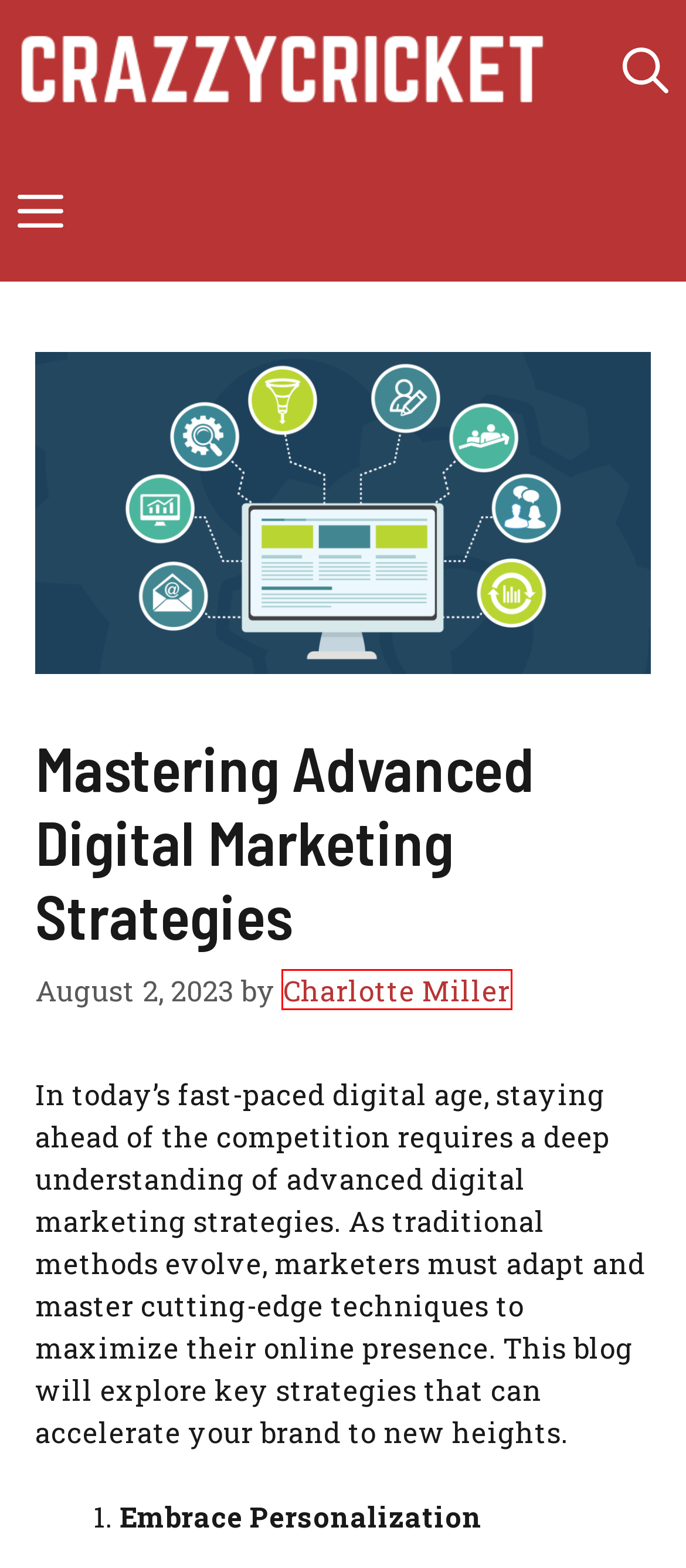You have a screenshot of a webpage with a red bounding box highlighting a UI element. Your task is to select the best webpage description that corresponds to the new webpage after clicking the element. Here are the descriptions:
A. Charlotte Miller - CrazzyCricket
B. Food - CrazzyCricket
C. Food & Drinks - CrazzyCricket
D. Home - CrazzyCricket
E. CrazzyCricket - Dive Into The Pool Of Knowledge
F. About Us - CrazzyCricket
G. Software - CrazzyCricket
H. 5 Reasons Why Prototypes Are Essential - CrazzyCricket

A